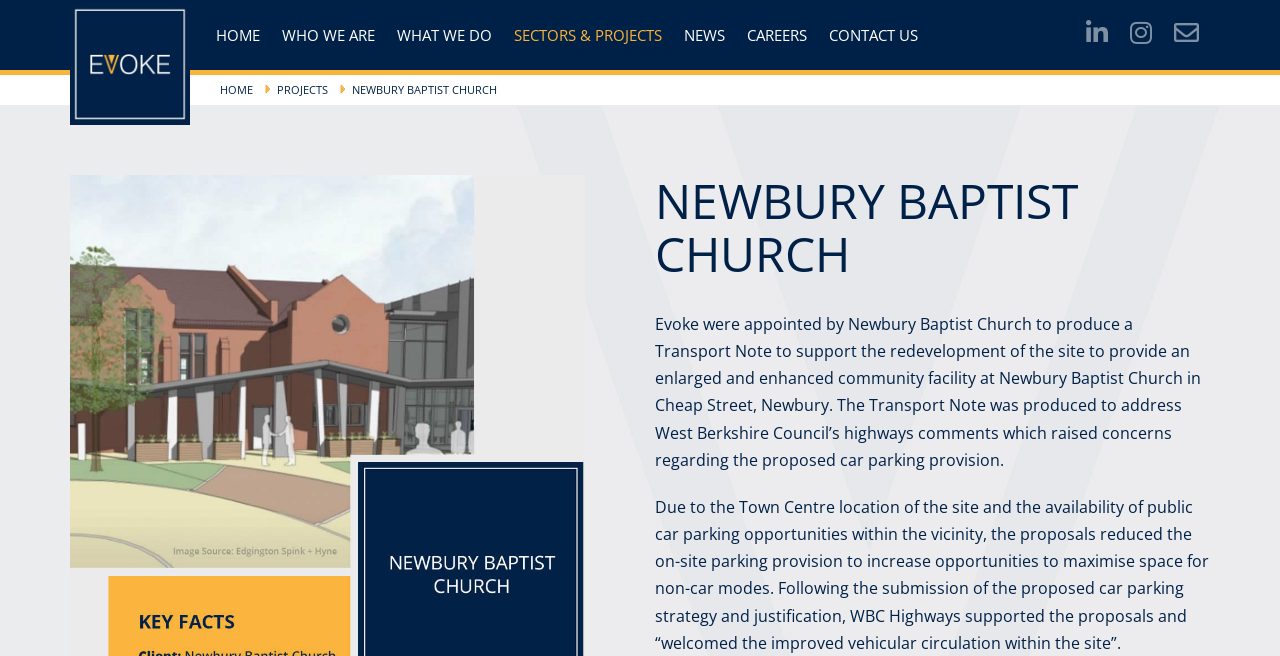Given the element description Careers, identify the bounding box coordinates for the UI element on the webpage screenshot. The format should be (top-left x, top-left y, bottom-right x, bottom-right y), with values between 0 and 1.

[0.575, 0.015, 0.639, 0.091]